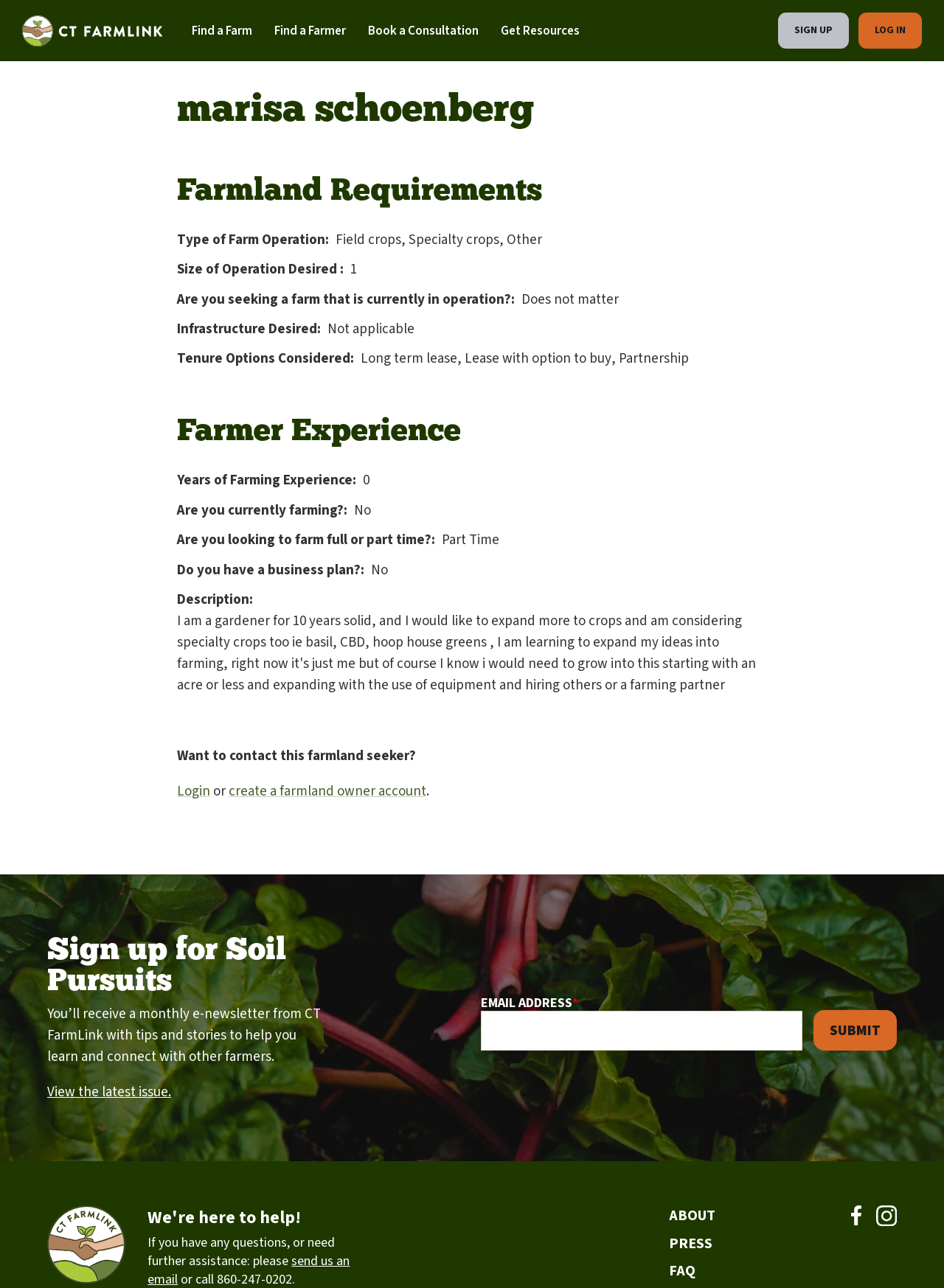Please find the bounding box coordinates of the element that must be clicked to perform the given instruction: "Click on the 'Find a Farm' link". The coordinates should be four float numbers from 0 to 1, i.e., [left, top, right, bottom].

[0.203, 0.009, 0.268, 0.038]